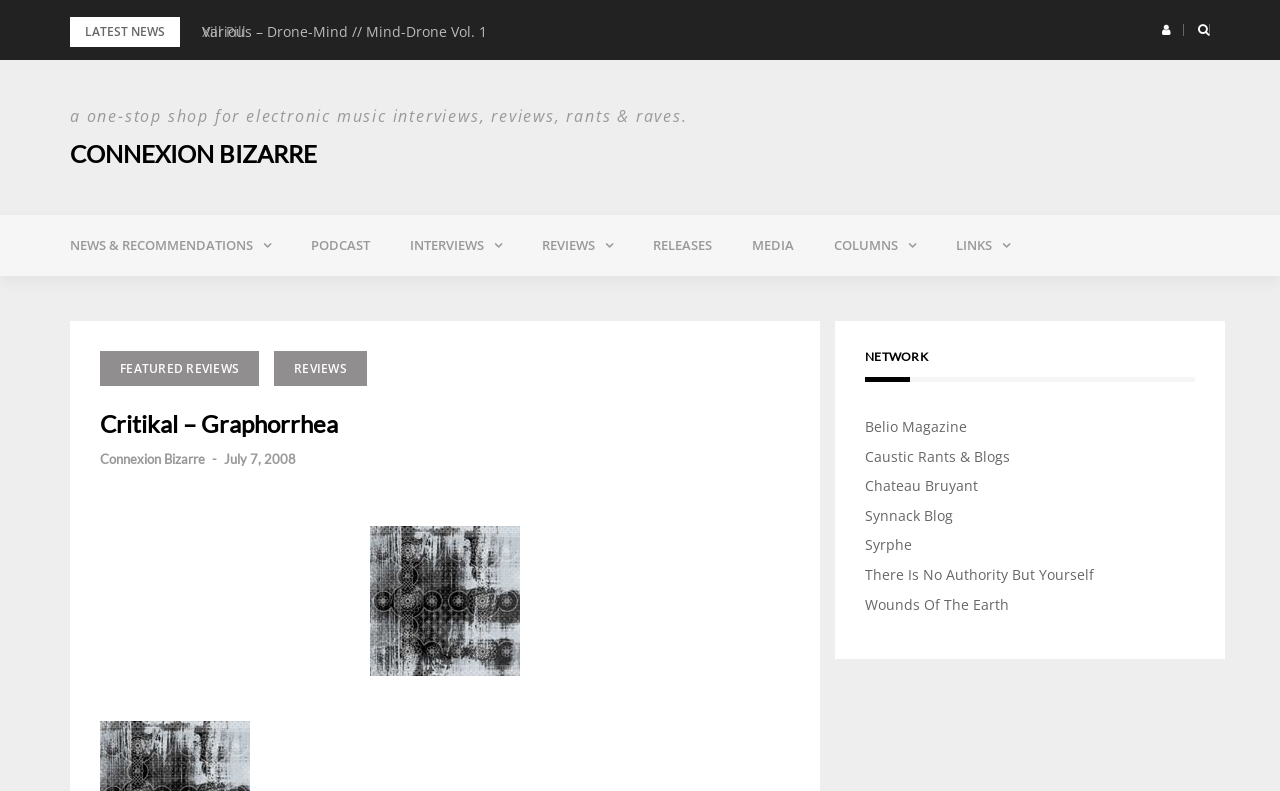Determine the bounding box coordinates of the clickable region to execute the instruction: "Open the 'NEWS & RECOMMENDATIONS' menu". The coordinates should be four float numbers between 0 and 1, denoted as [left, top, right, bottom].

[0.039, 0.272, 0.227, 0.349]